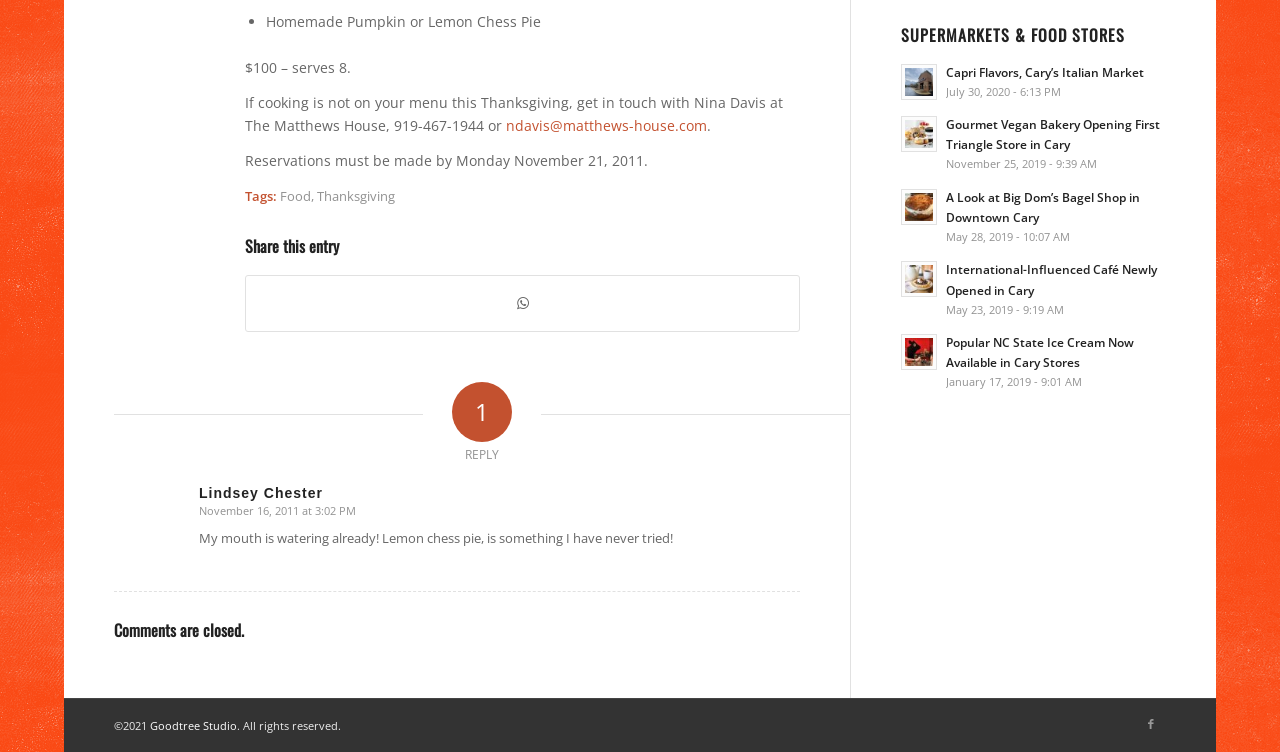What type of bakery is mentioned in the article?
Please utilize the information in the image to give a detailed response to the question.

The type of bakery mentioned in the article is an Italian Market, specifically Capri Flavors, Cary’s Italian Market, which is mentioned in the link 'Capri Flavors, Cary’s Italian Market July 30, 2020 - 6:13 PM'.